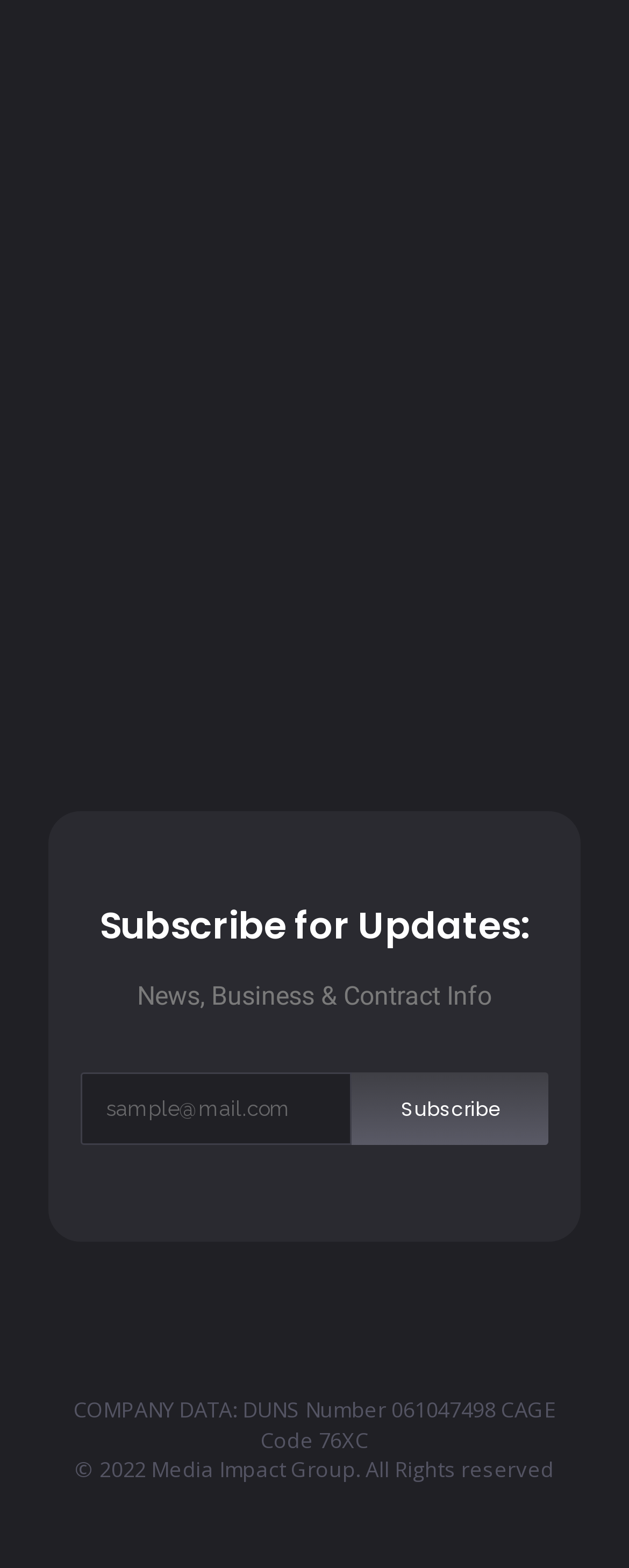Provide a thorough and detailed response to the question by examining the image: 
What is the button below the textbox for?

The button is labeled as 'Subscribe' and is located below the textbox, indicating that it is used to submit the email address for subscription purposes.